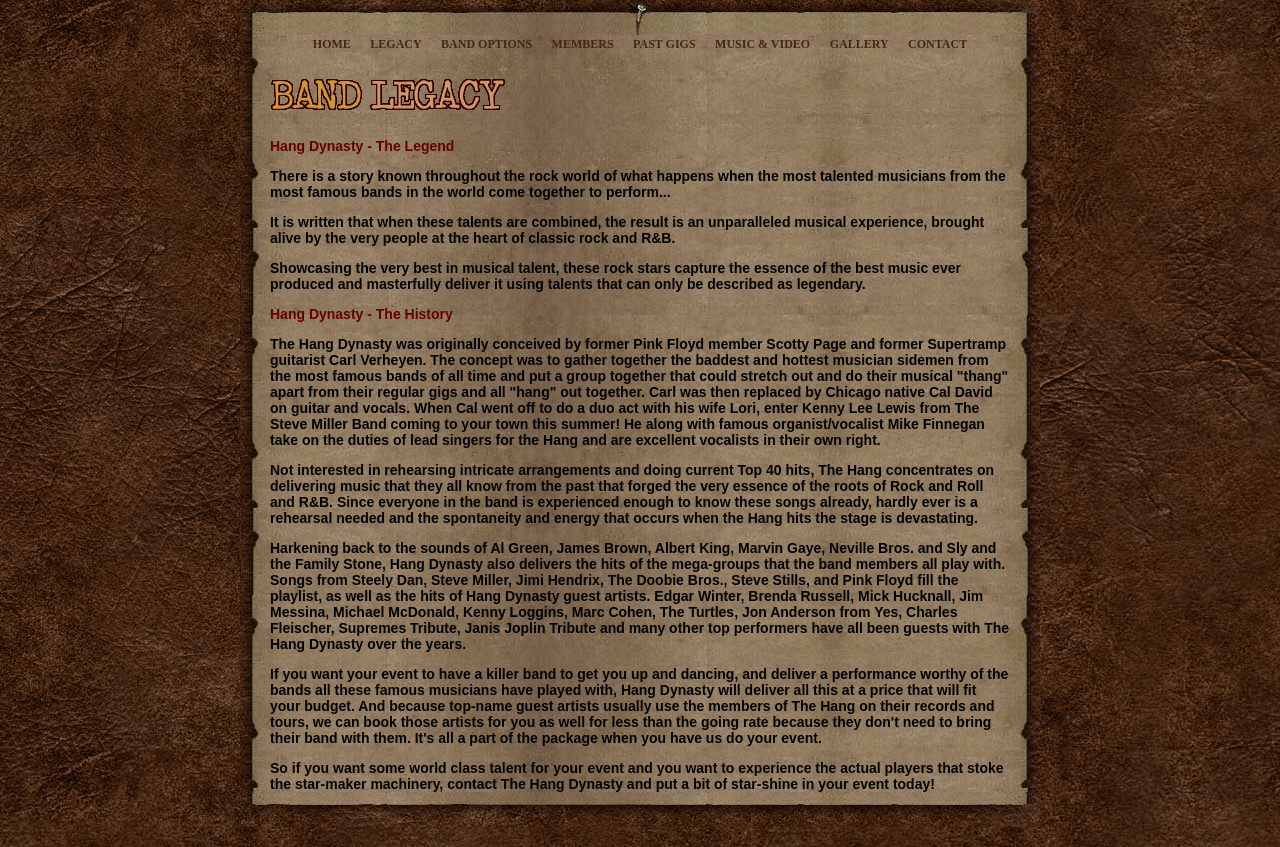Please find the bounding box coordinates (top-left x, top-left y, bottom-right x, bottom-right y) in the screenshot for the UI element described as follows: Report Web Service

None